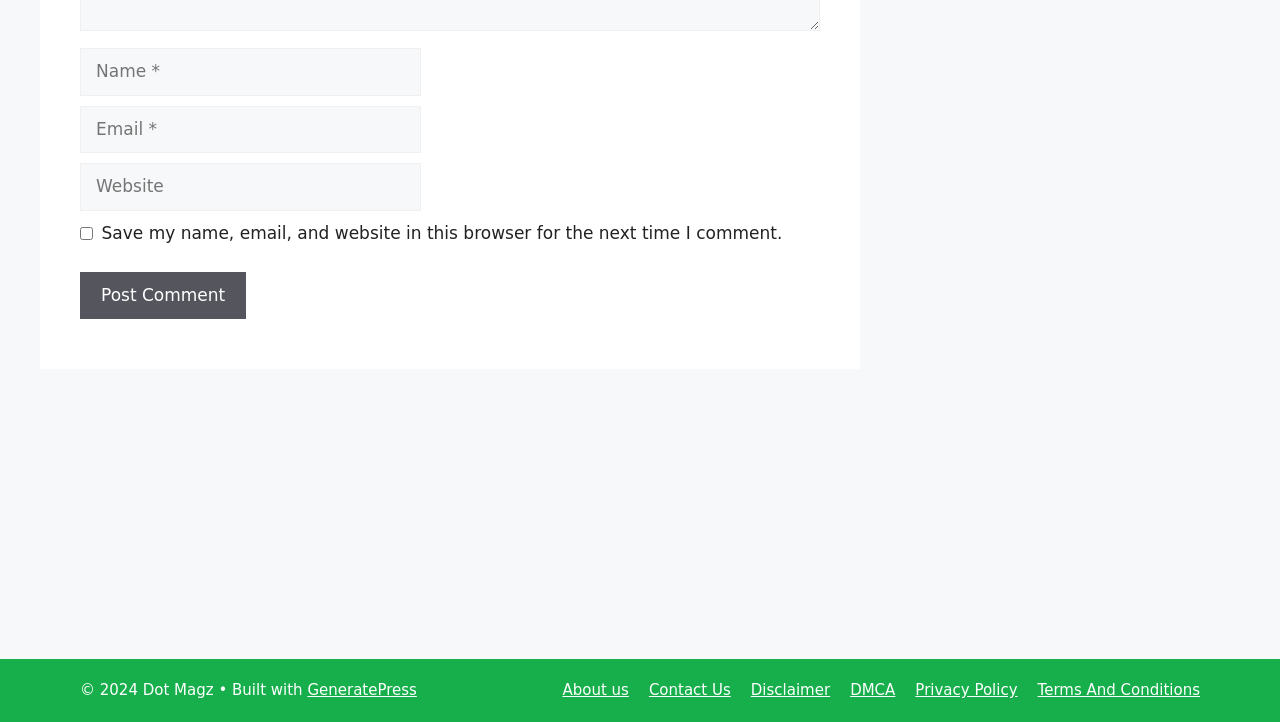Can you find the bounding box coordinates of the area I should click to execute the following instruction: "Enter your name"?

[0.062, 0.067, 0.329, 0.132]